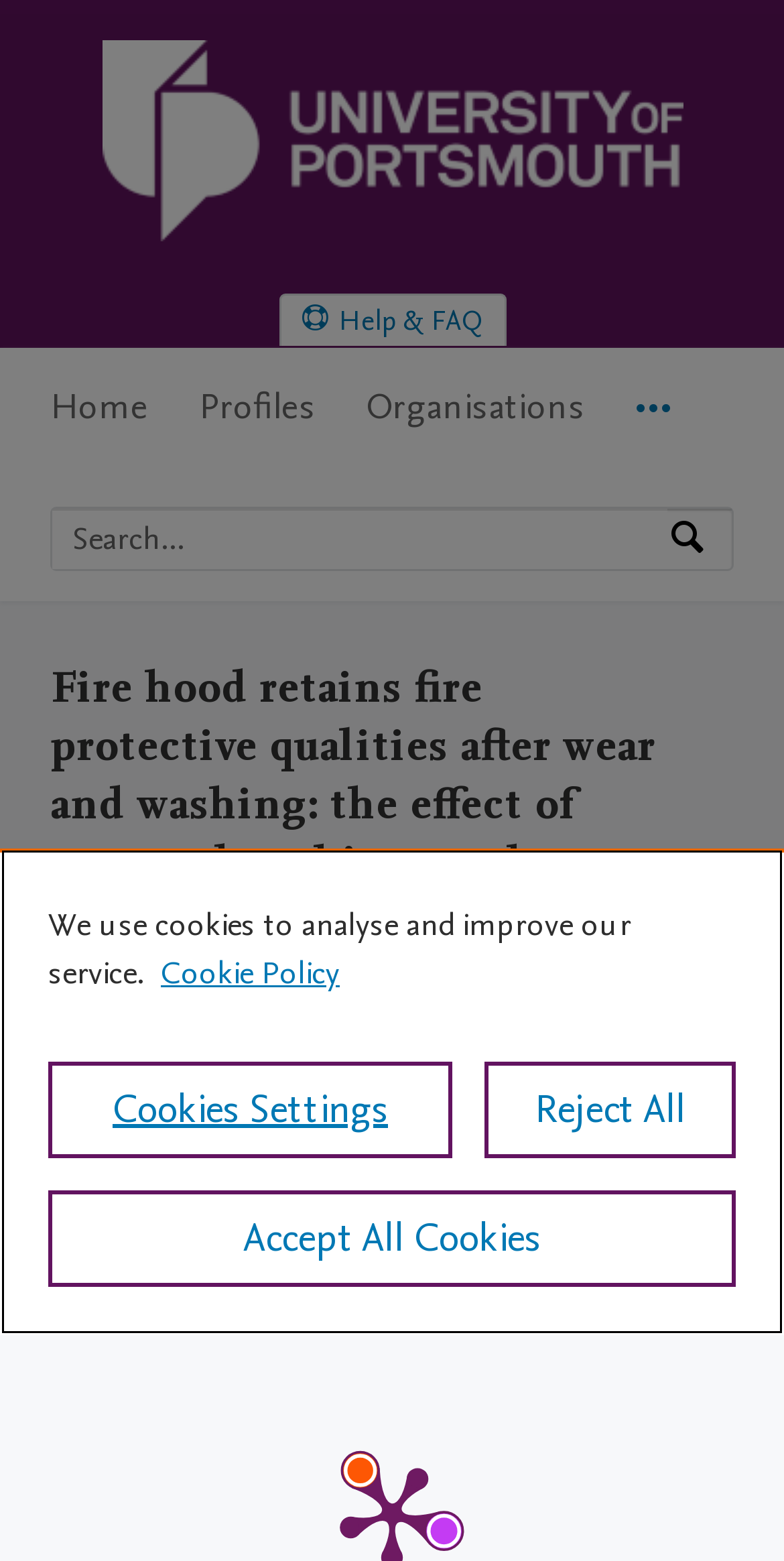Could you locate the bounding box coordinates for the section that should be clicked to accomplish this task: "Go to University of Portsmouth Home".

[0.129, 0.134, 0.871, 0.162]